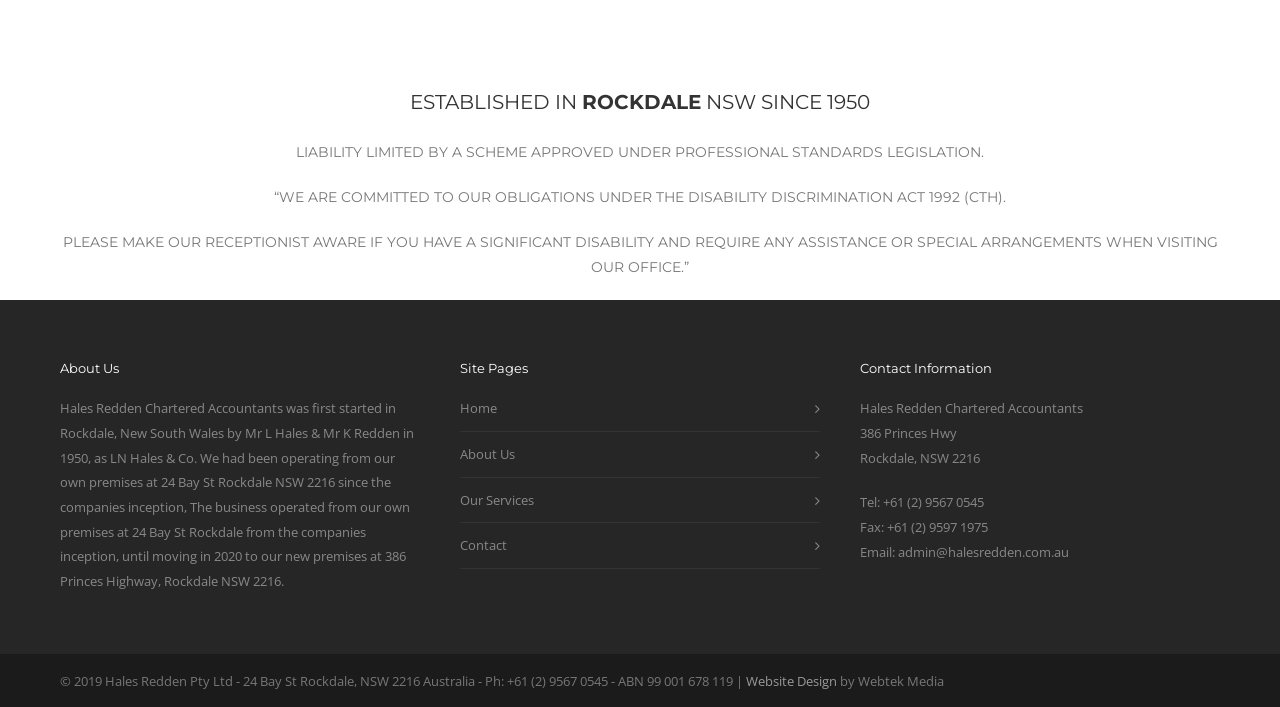What is the phone number of the firm?
Please provide a comprehensive answer based on the visual information in the image.

The phone number of the firm can be found in the 'Contact Information' section, where it is listed as 'Tel: +61 (2) 9567 0545'.